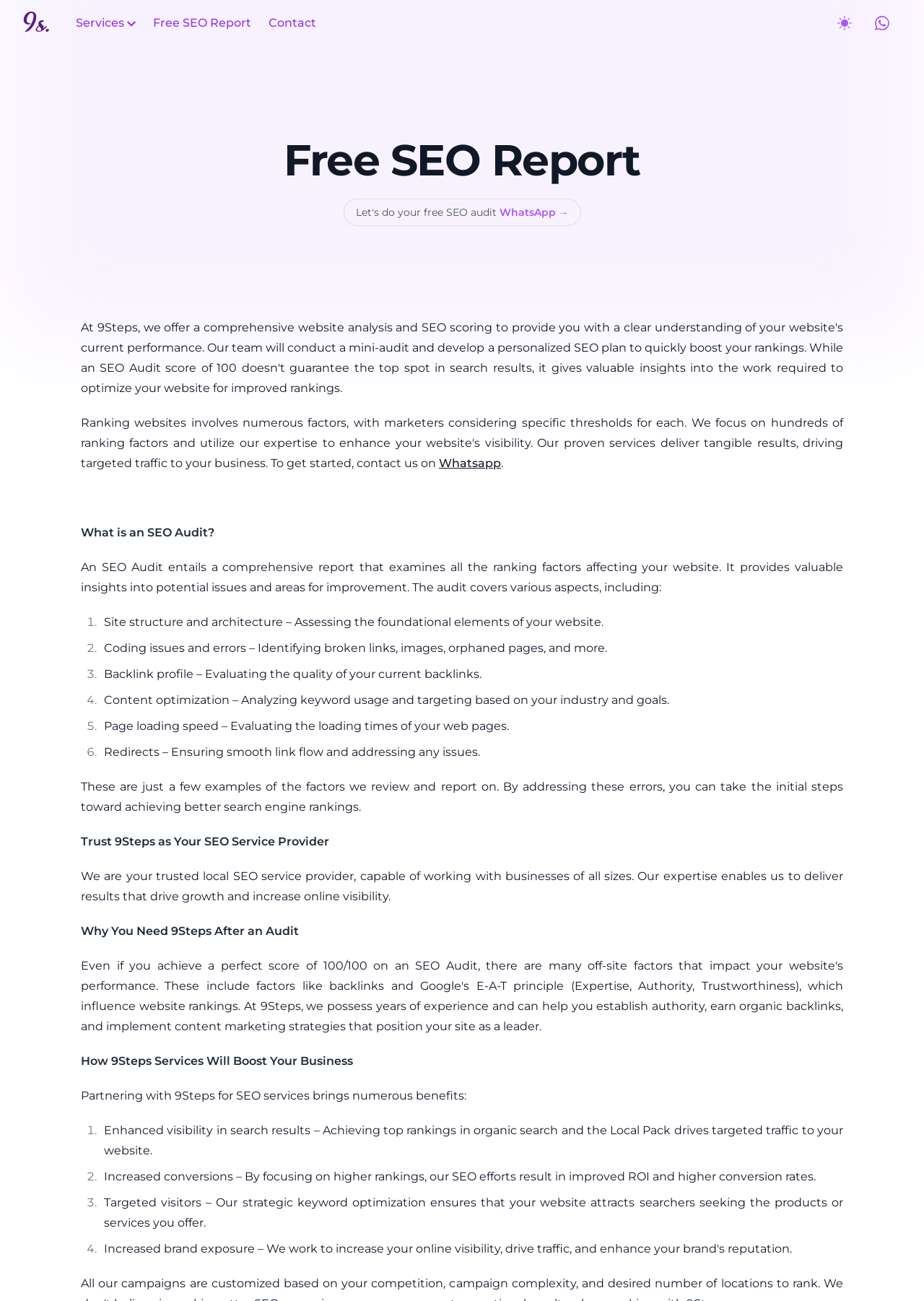Kindly provide the bounding box coordinates of the section you need to click on to fulfill the given instruction: "Contact us via WhatsApp".

[0.934, 0.008, 0.975, 0.028]